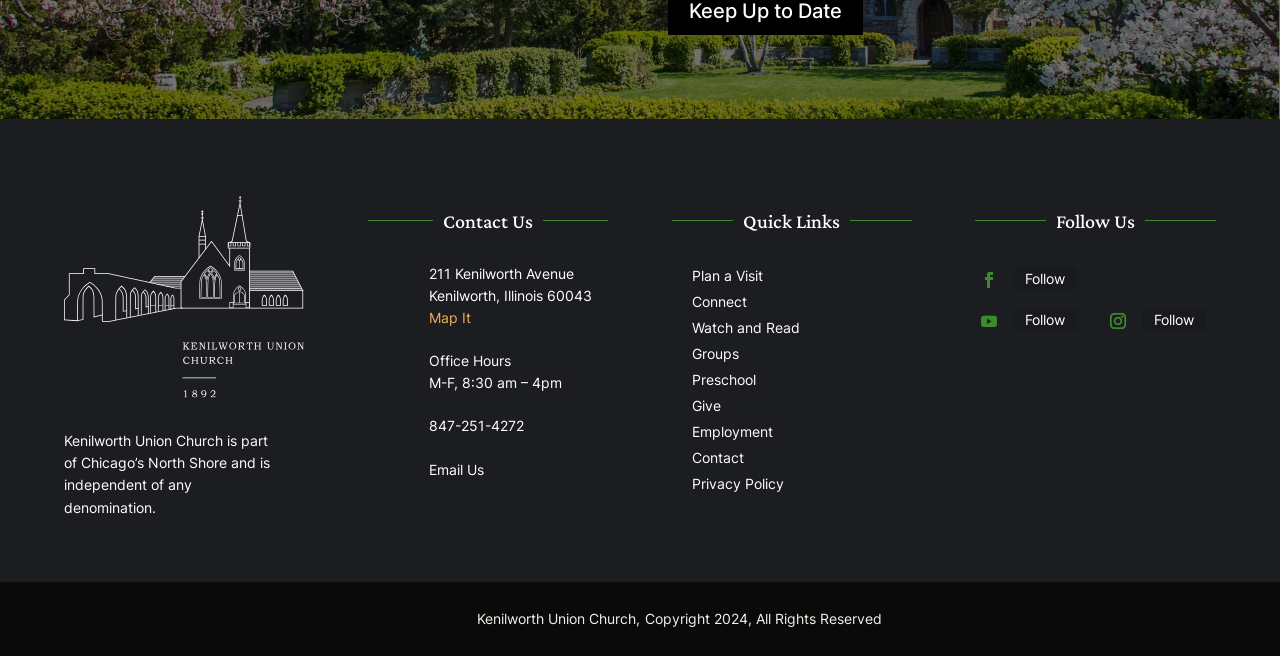Locate the bounding box coordinates of the segment that needs to be clicked to meet this instruction: "Read more about ‘We can get better’: Reigning premiers tipped to go another level".

None